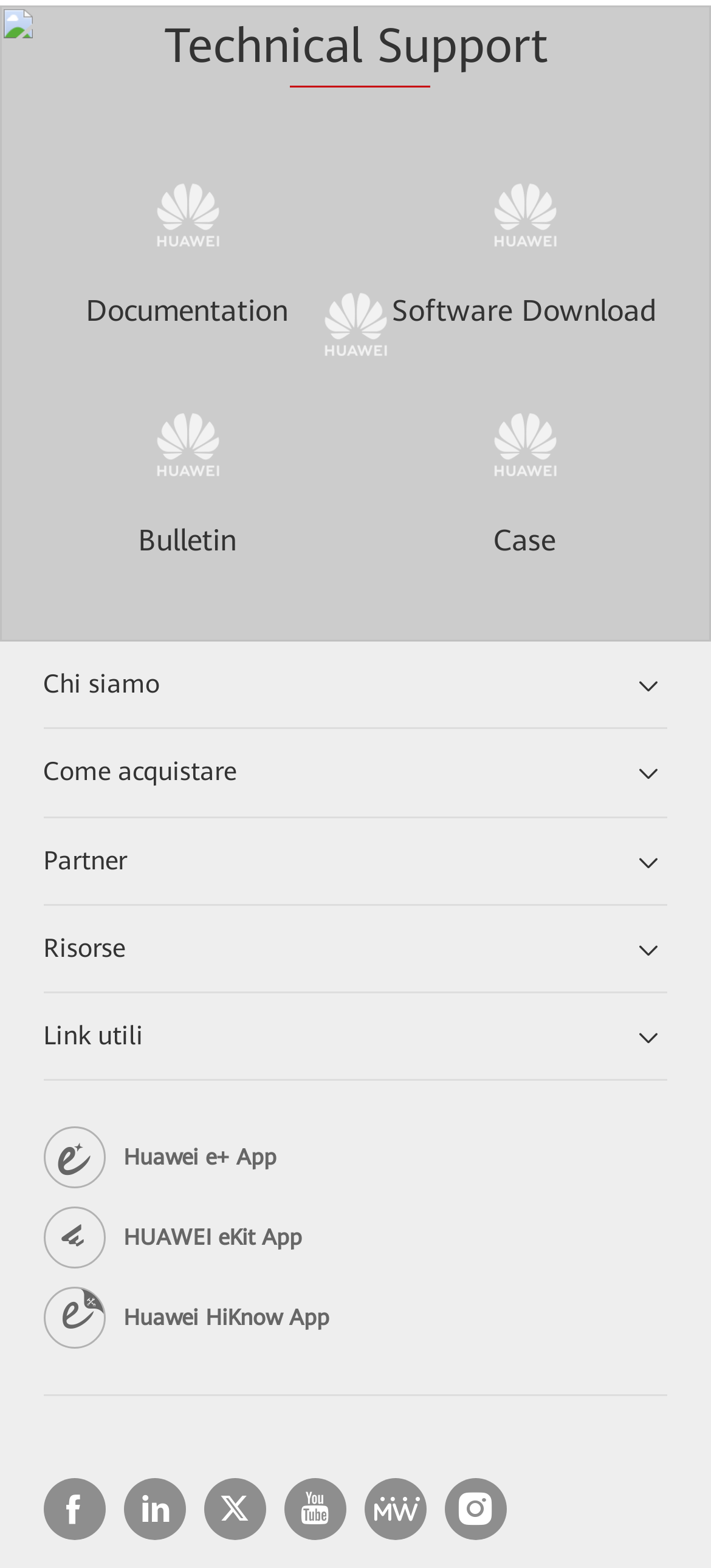How many StaticText elements are there in the LayoutTable?
Based on the screenshot, respond with a single word or phrase.

5